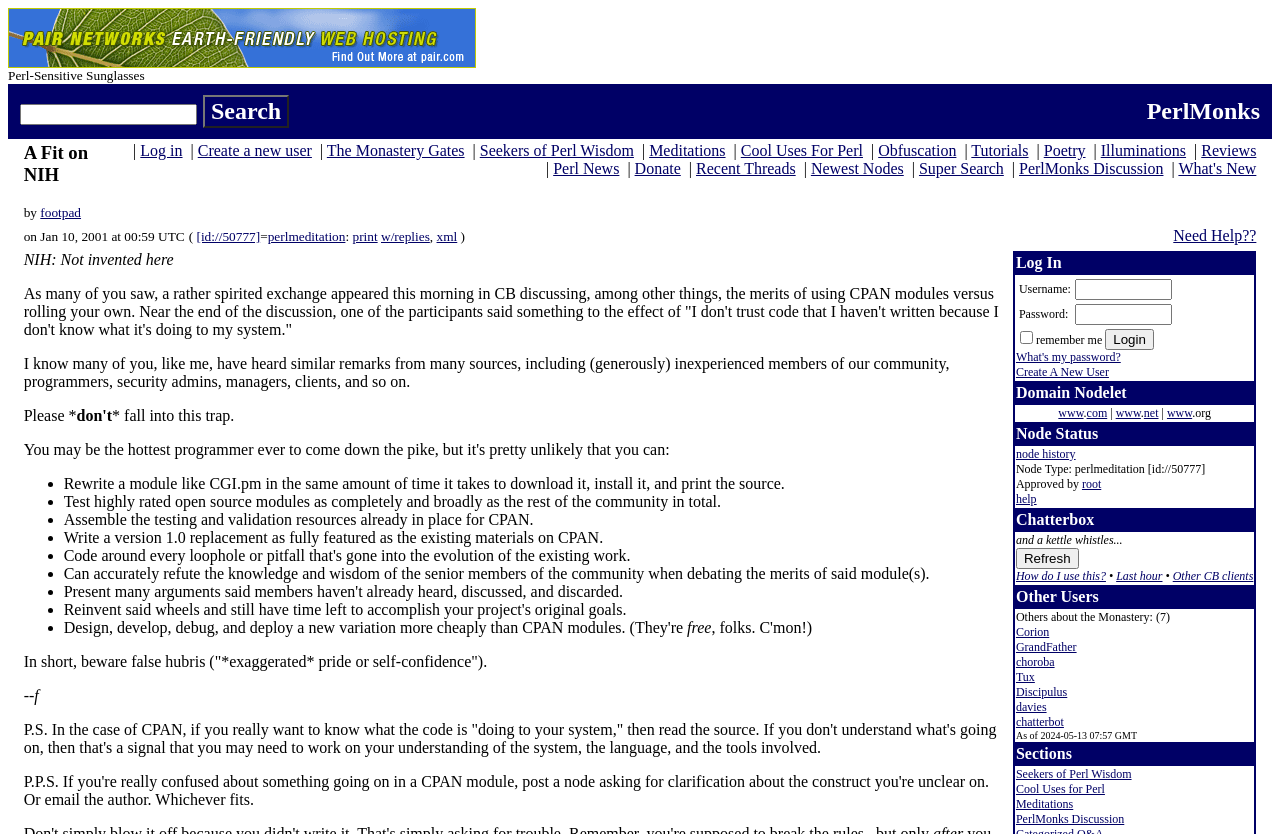What is the purpose of the search box?
Please use the image to provide a one-word or short phrase answer.

To search the website